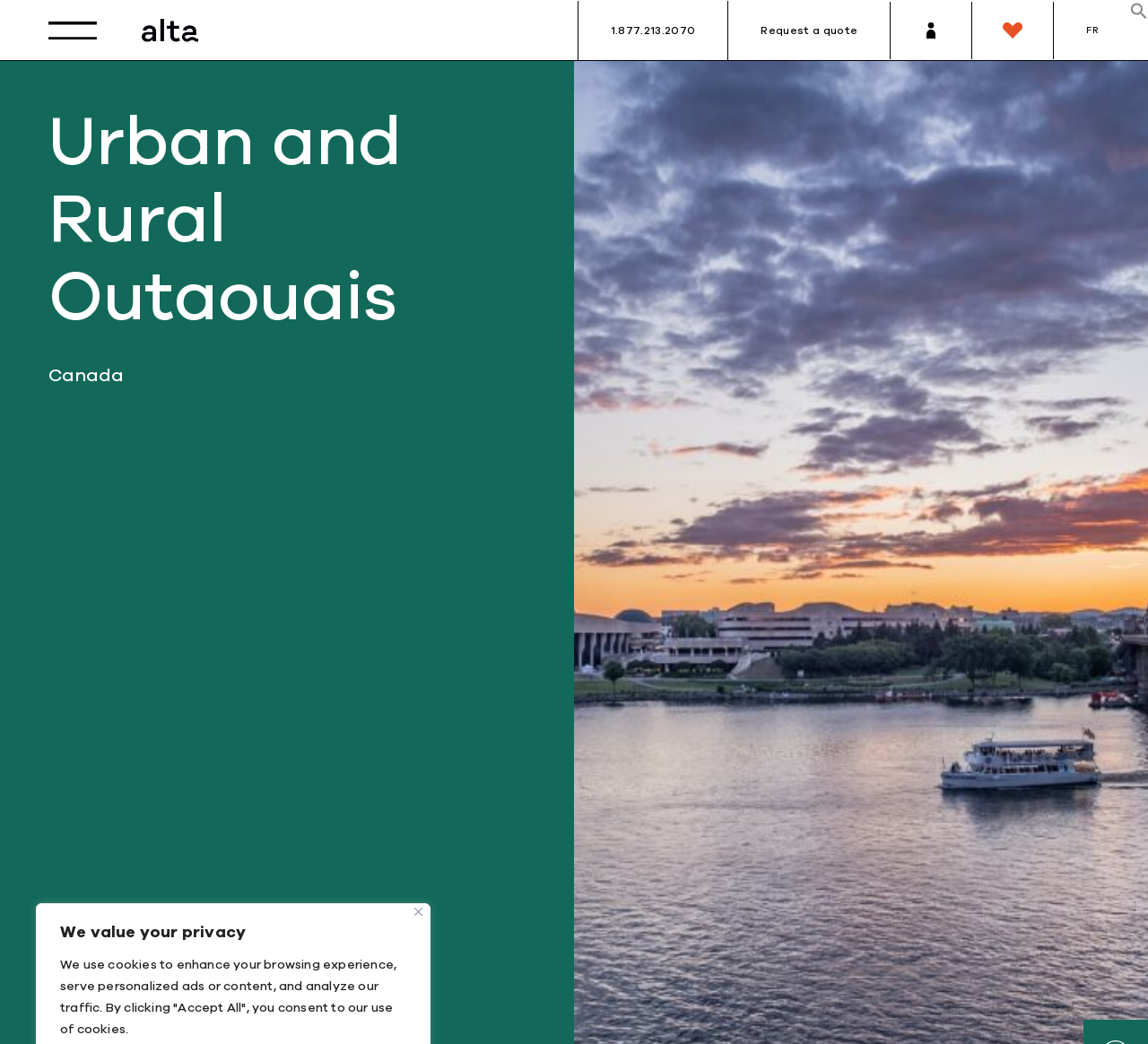What is the purpose of the 'Toggle navigation' button?
Look at the image and respond with a one-word or short phrase answer.

To navigate